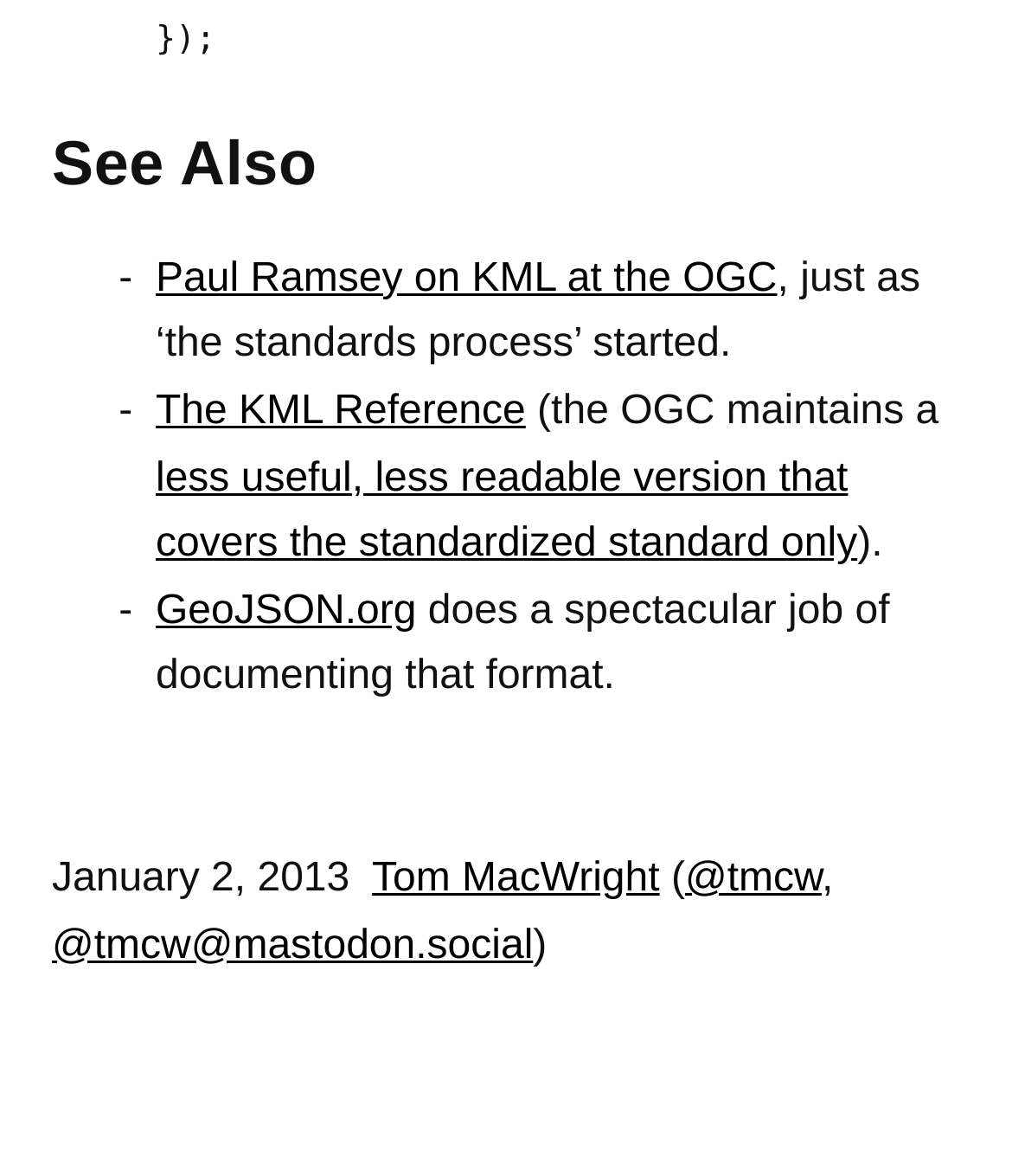Please provide the bounding box coordinates for the UI element as described: "Tom MacWright". The coordinates must be four floats between 0 and 1, represented as [left, top, right, bottom].

[0.368, 0.728, 0.652, 0.766]